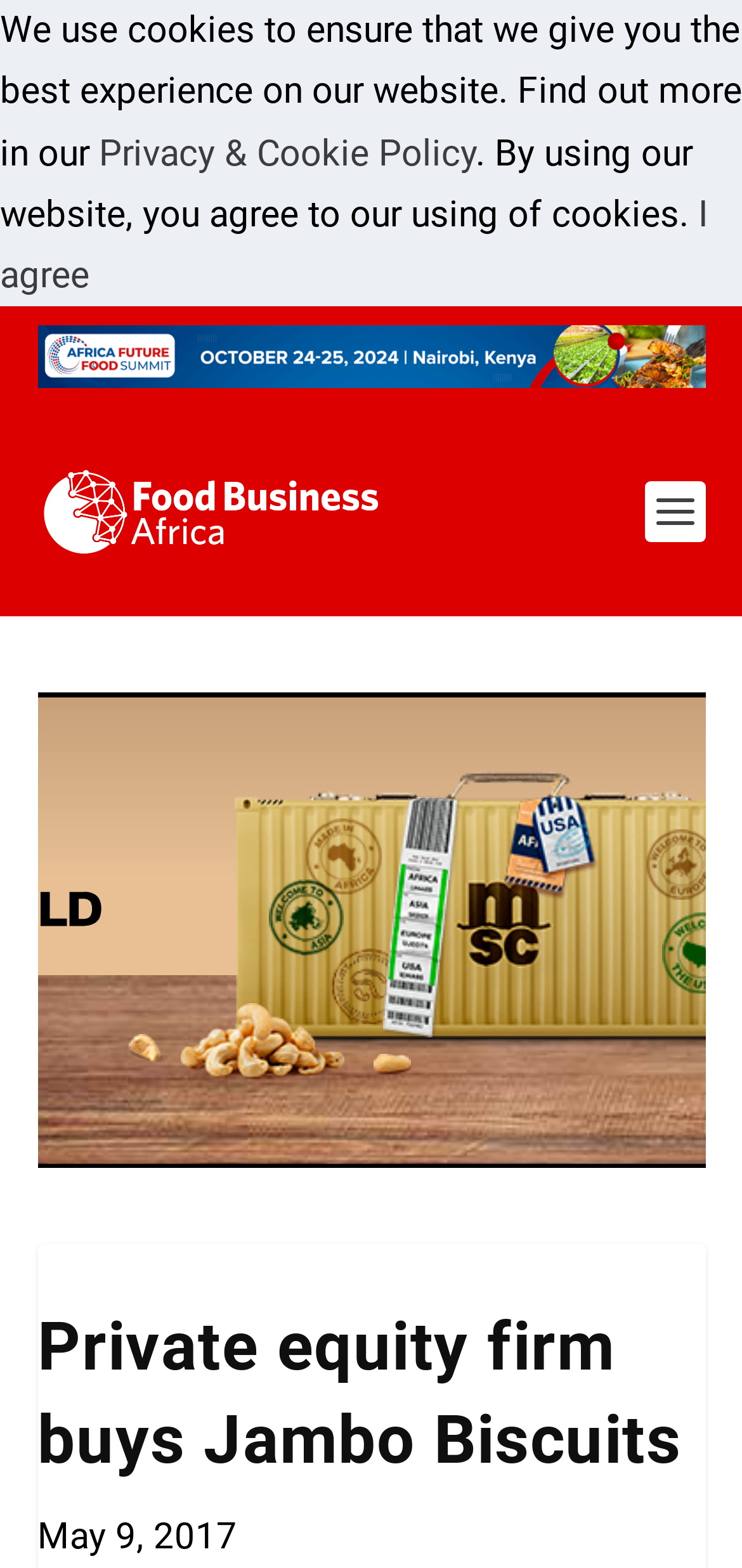Answer the question in a single word or phrase:
What brand of confectioneries is mentioned in the article?

Britania